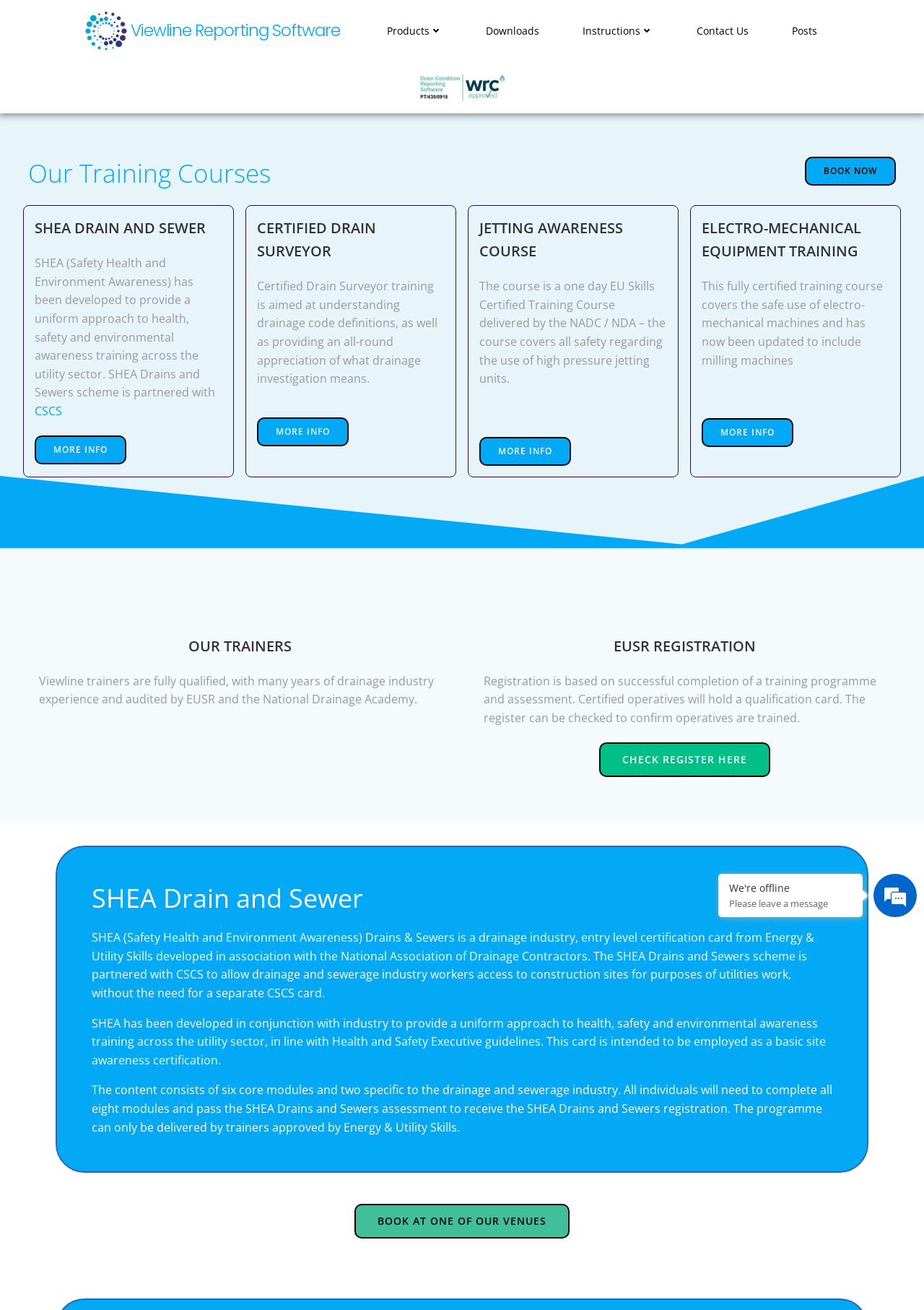Identify the bounding box coordinates of the specific part of the webpage to click to complete this instruction: "Check the EUSR registration".

[0.648, 0.566, 0.833, 0.593]